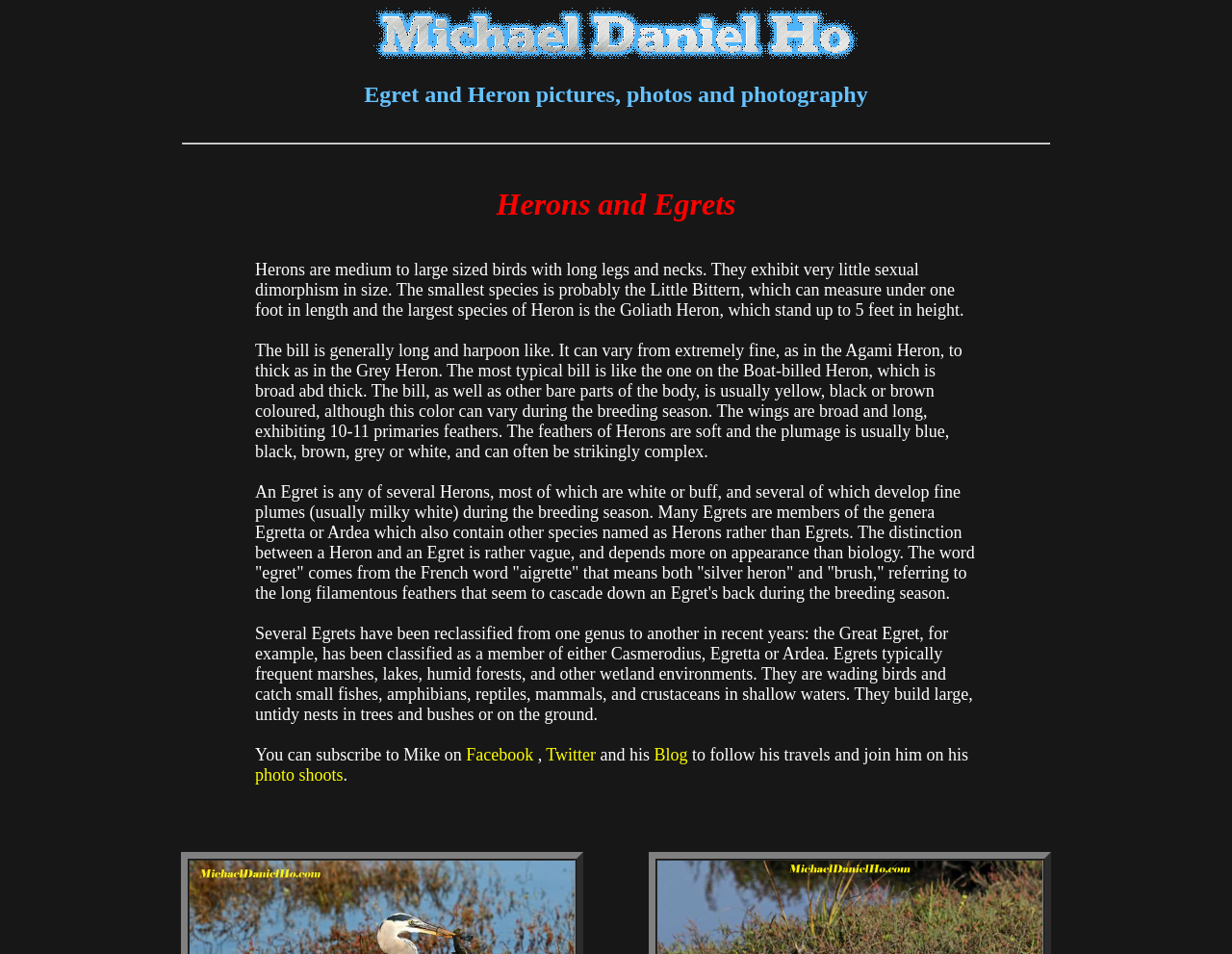Please answer the following question as detailed as possible based on the image: 
How can you follow Mike's travels and photo shoots?

According to the webpage content, you can follow Mike's travels and photo shoots by subscribing to him on Facebook, Twitter, and his Blog, as mentioned in the text.